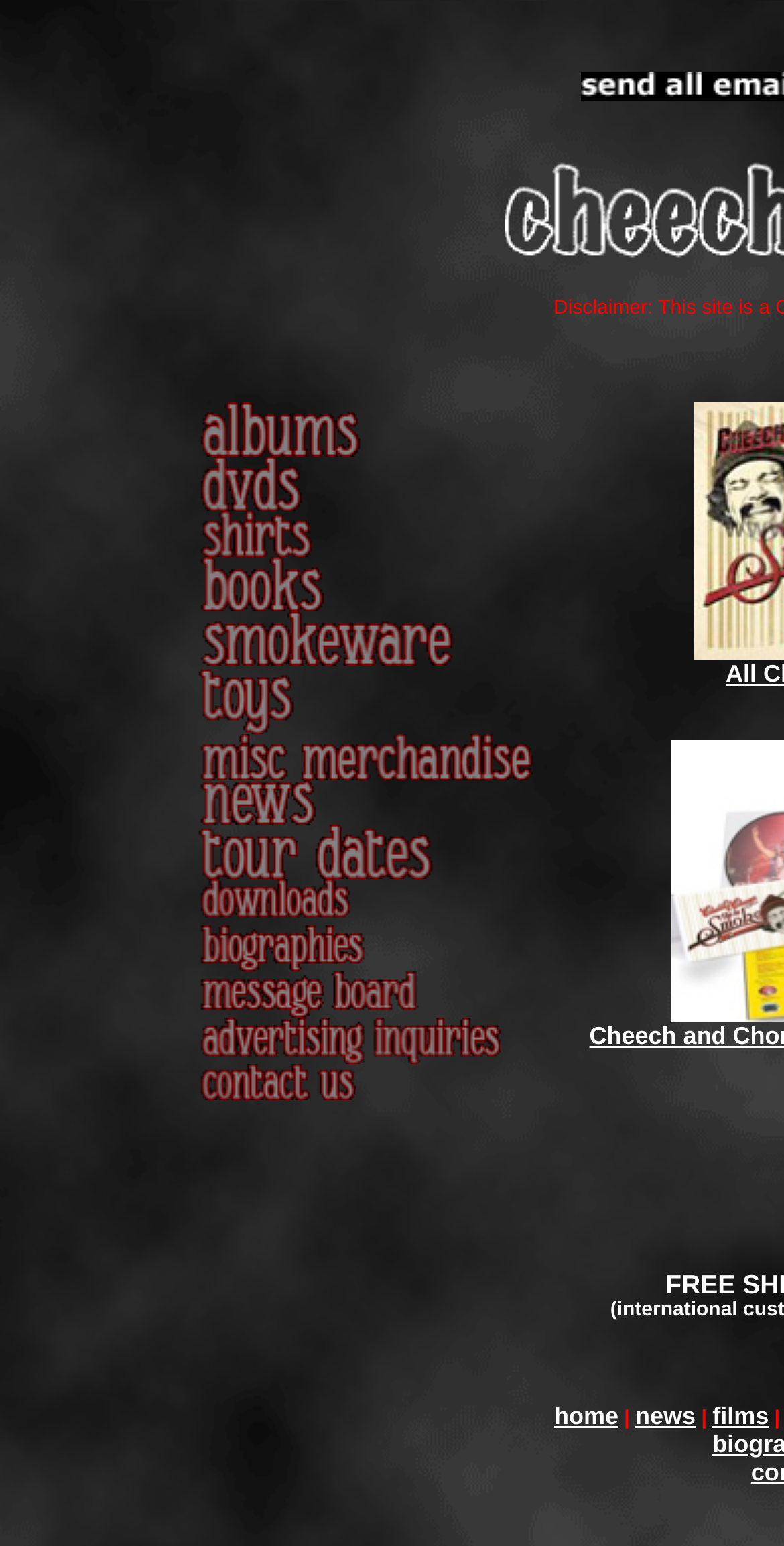Find the bounding box coordinates of the element to click in order to complete the given instruction: "Read Cheech and Chong news and interviews."

[0.236, 0.519, 0.697, 0.537]